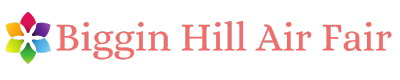Provide a short, one-word or phrase answer to the question below:
What is the event associated with the logo?

Aviation and community celebration